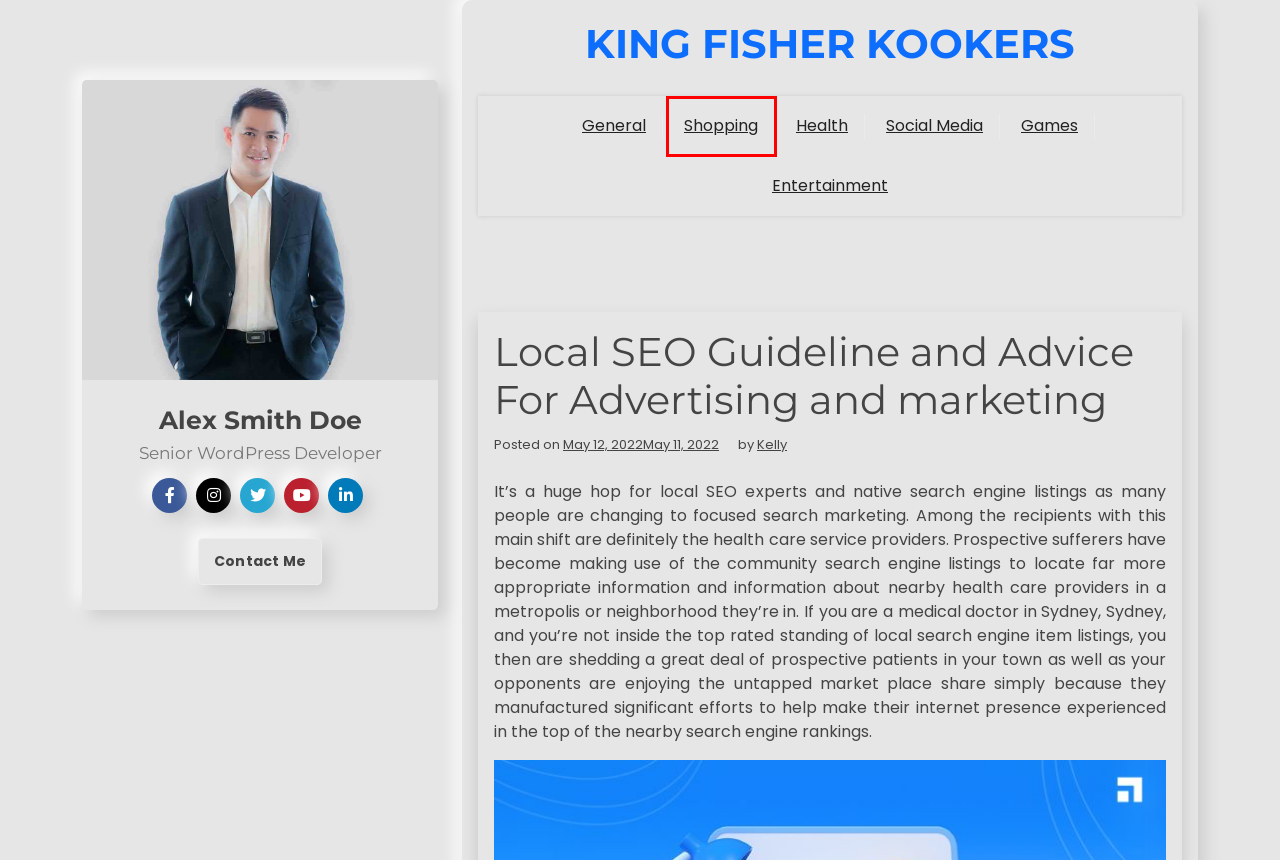You have a screenshot of a webpage with a red bounding box around an element. Choose the best matching webpage description that would appear after clicking the highlighted element. Here are the candidates:
A. King Fisher Kookers
B. Kelly – King Fisher Kookers
C. Shopping – King Fisher Kookers
D. Entertainment – King Fisher Kookers
E. Social Media – King Fisher Kookers
F. General – King Fisher Kookers
G. Games – King Fisher Kookers
H. Health – King Fisher Kookers

C